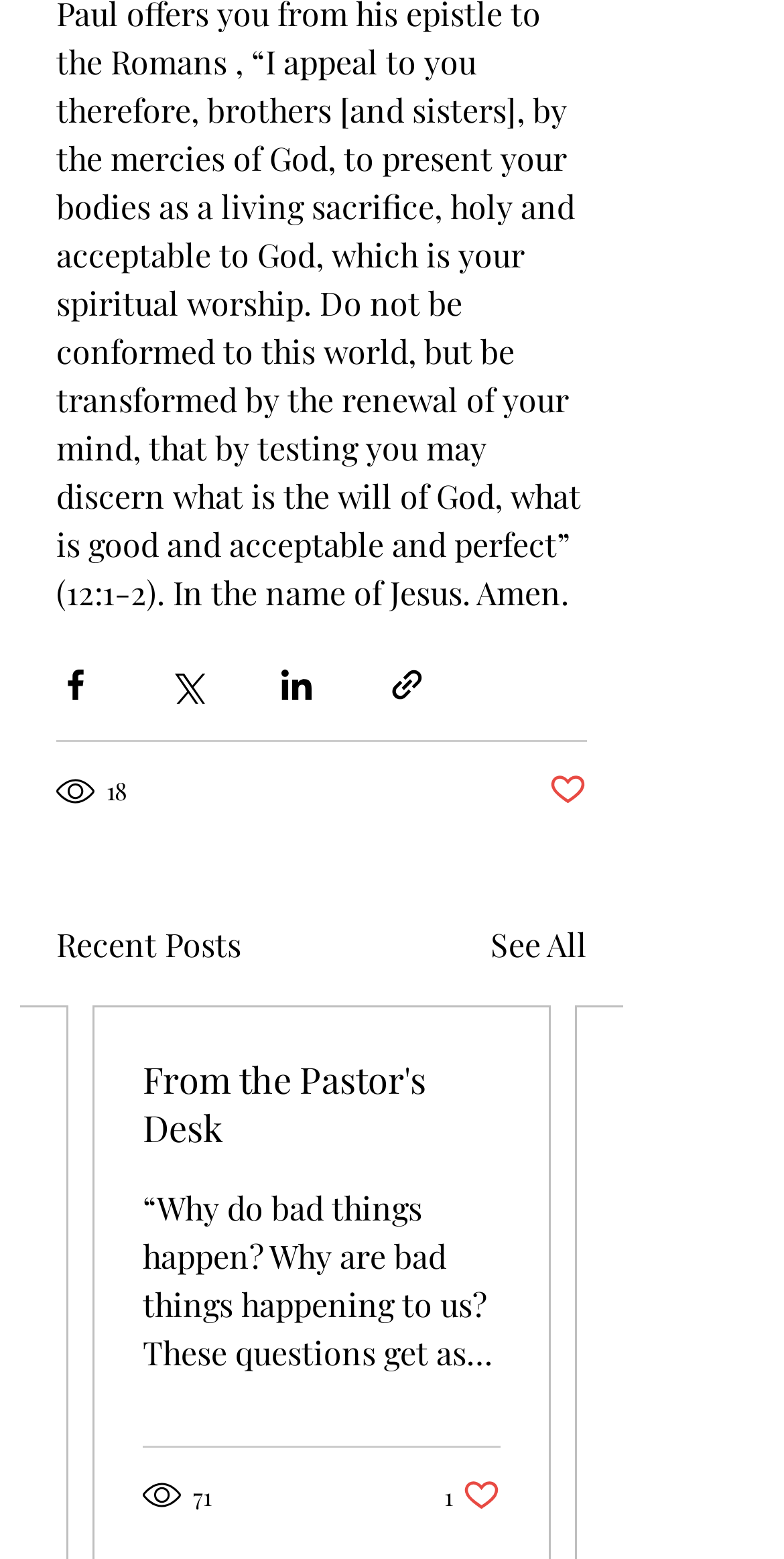Please examine the image and answer the question with a detailed explanation:
How many views does the hidden post have?

The hidden post has 21 views, as indicated by the text '21 views' associated with the hidden generic element.